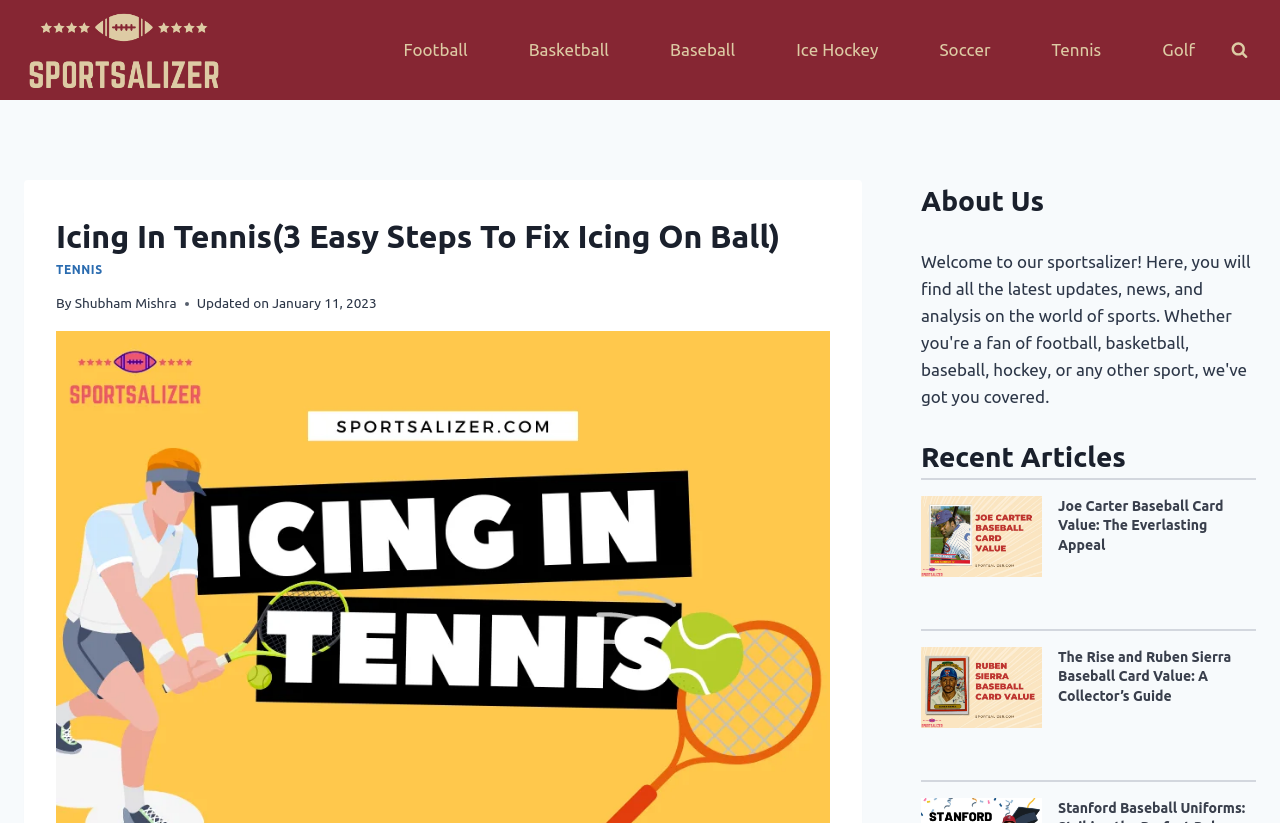Who is the author of this article?
Look at the image and answer with only one word or phrase.

Shubham Mishra